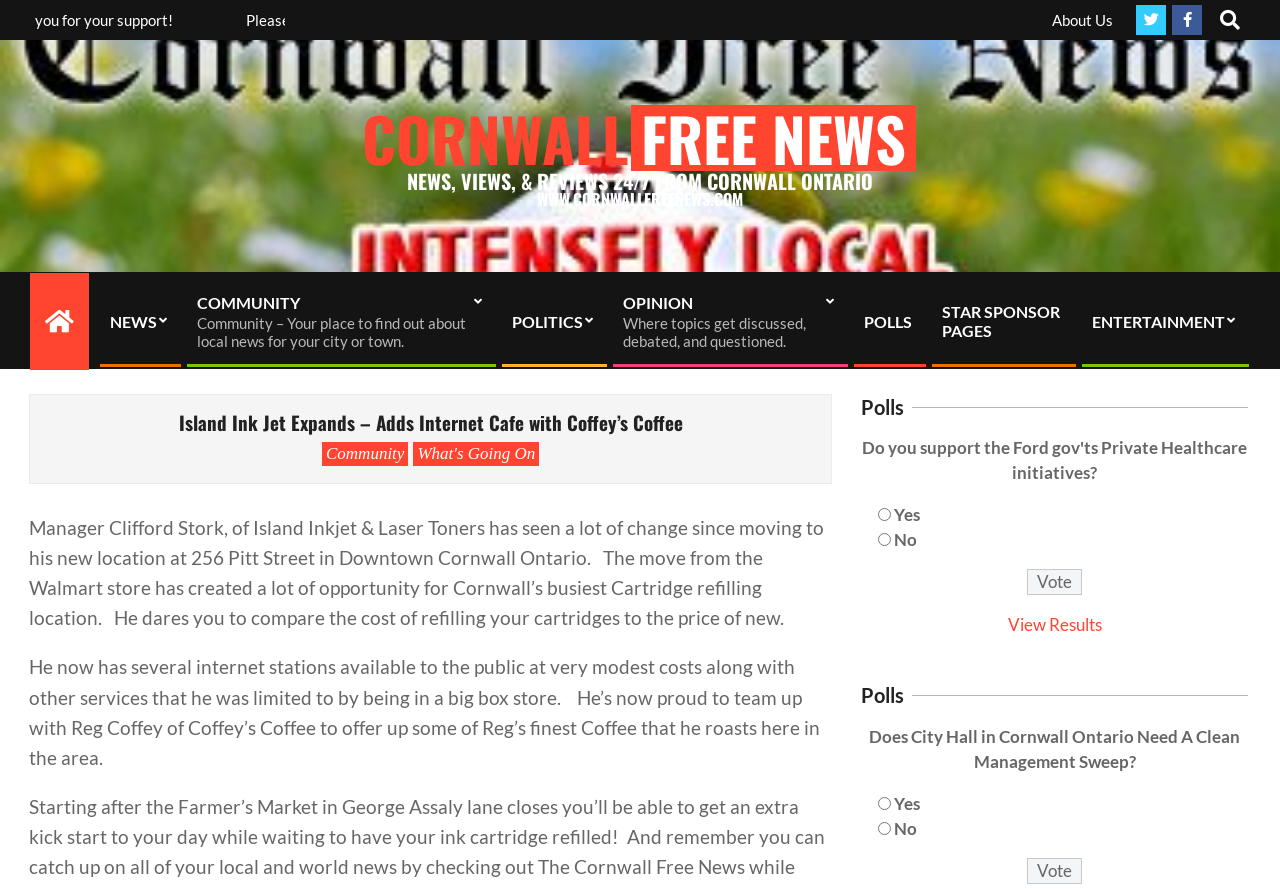What is the purpose of the 'Vote' button?
Refer to the screenshot and respond with a concise word or phrase.

To cast a vote